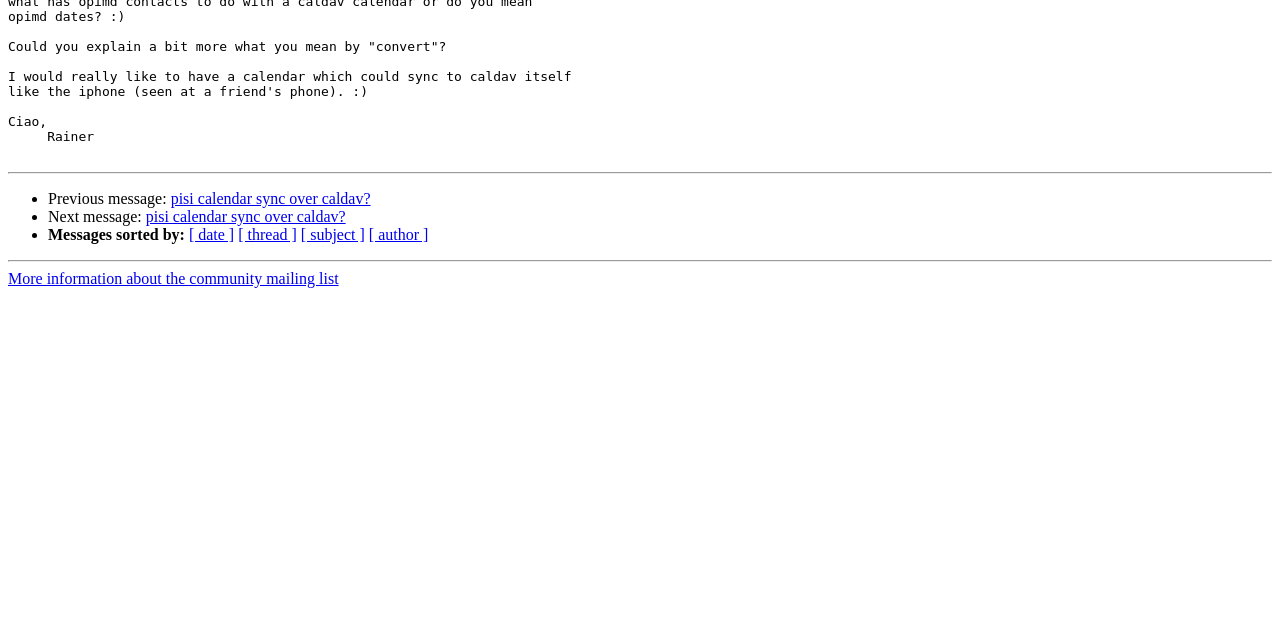Find the bounding box coordinates for the element described here: "pisi calendar sync over caldav?".

[0.133, 0.297, 0.29, 0.323]